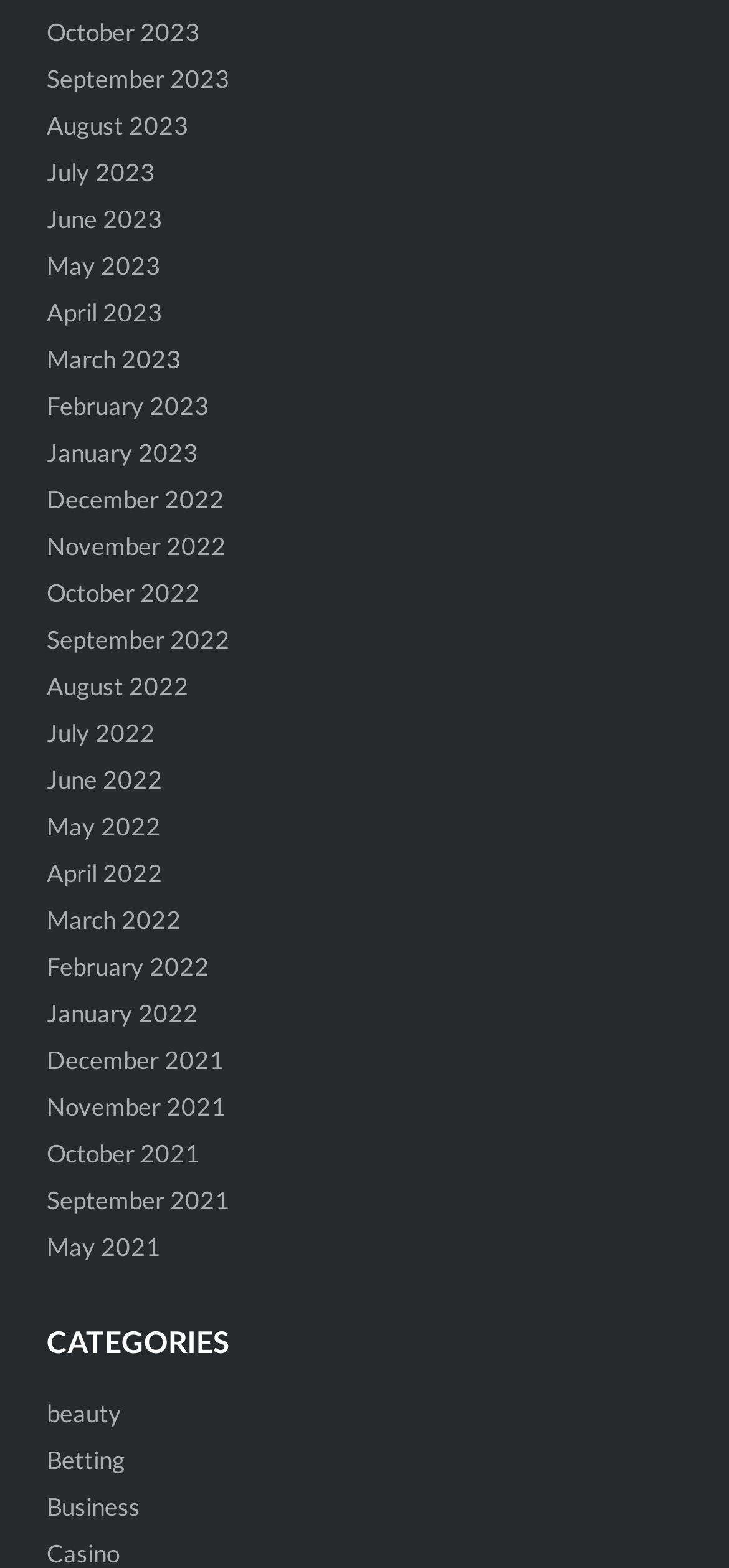Are there any links with the same year?
Please give a detailed answer to the question using the information shown in the image.

I looked at the links with month and year labels and found multiple links with the same year, such as 'October 2022', 'September 2022', and 'August 2022'.